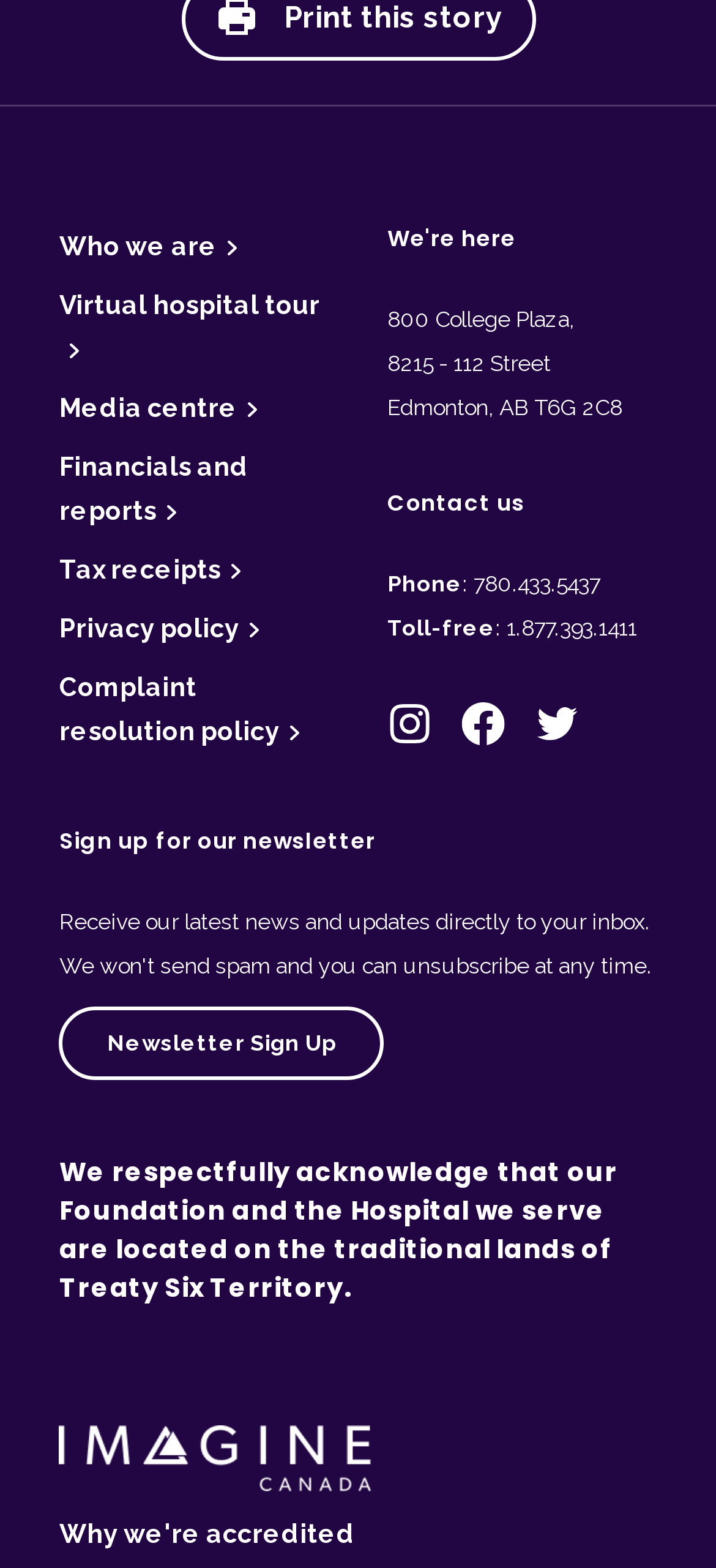Please identify the bounding box coordinates of the region to click in order to complete the task: "Sign up for our newsletter". The coordinates must be four float numbers between 0 and 1, specified as [left, top, right, bottom].

[0.083, 0.642, 0.537, 0.689]